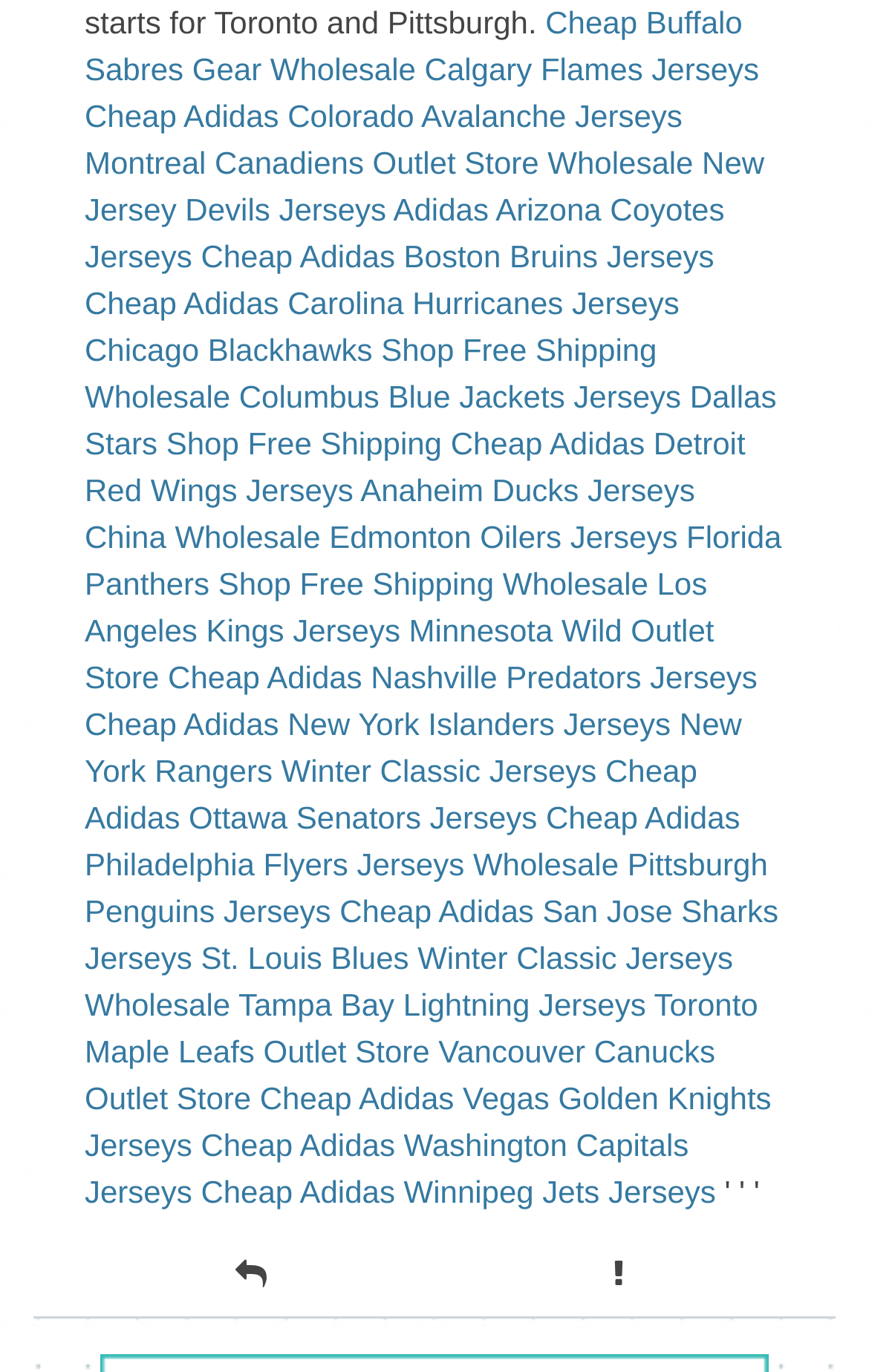Answer the following query concisely with a single word or phrase:
What is the first team listed?

Buffalo Sabres